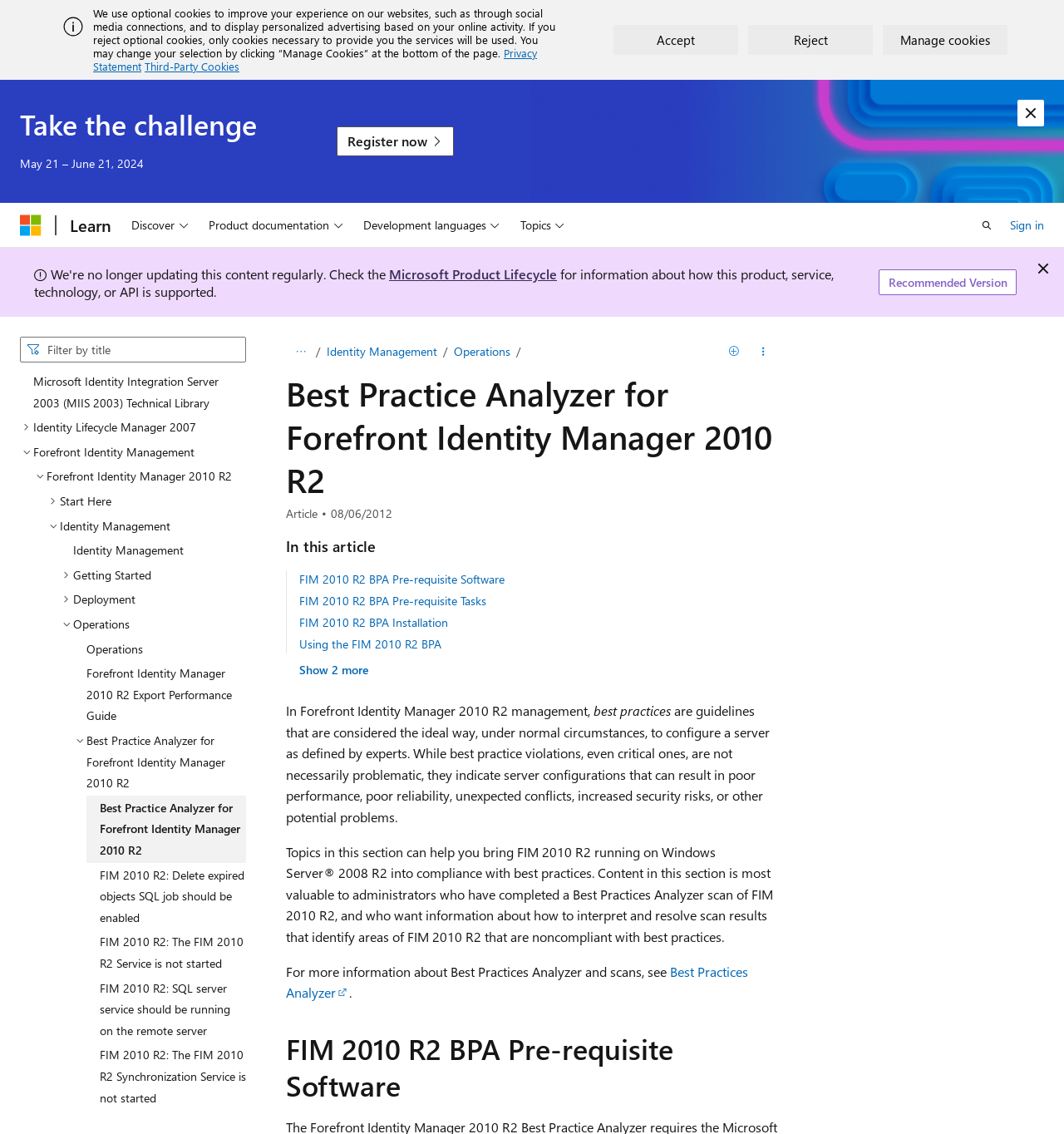Can you identify the bounding box coordinates of the clickable region needed to carry out this instruction: 'Open search'? The coordinates should be four float numbers within the range of 0 to 1, stated as [left, top, right, bottom].

[0.912, 0.185, 0.943, 0.212]